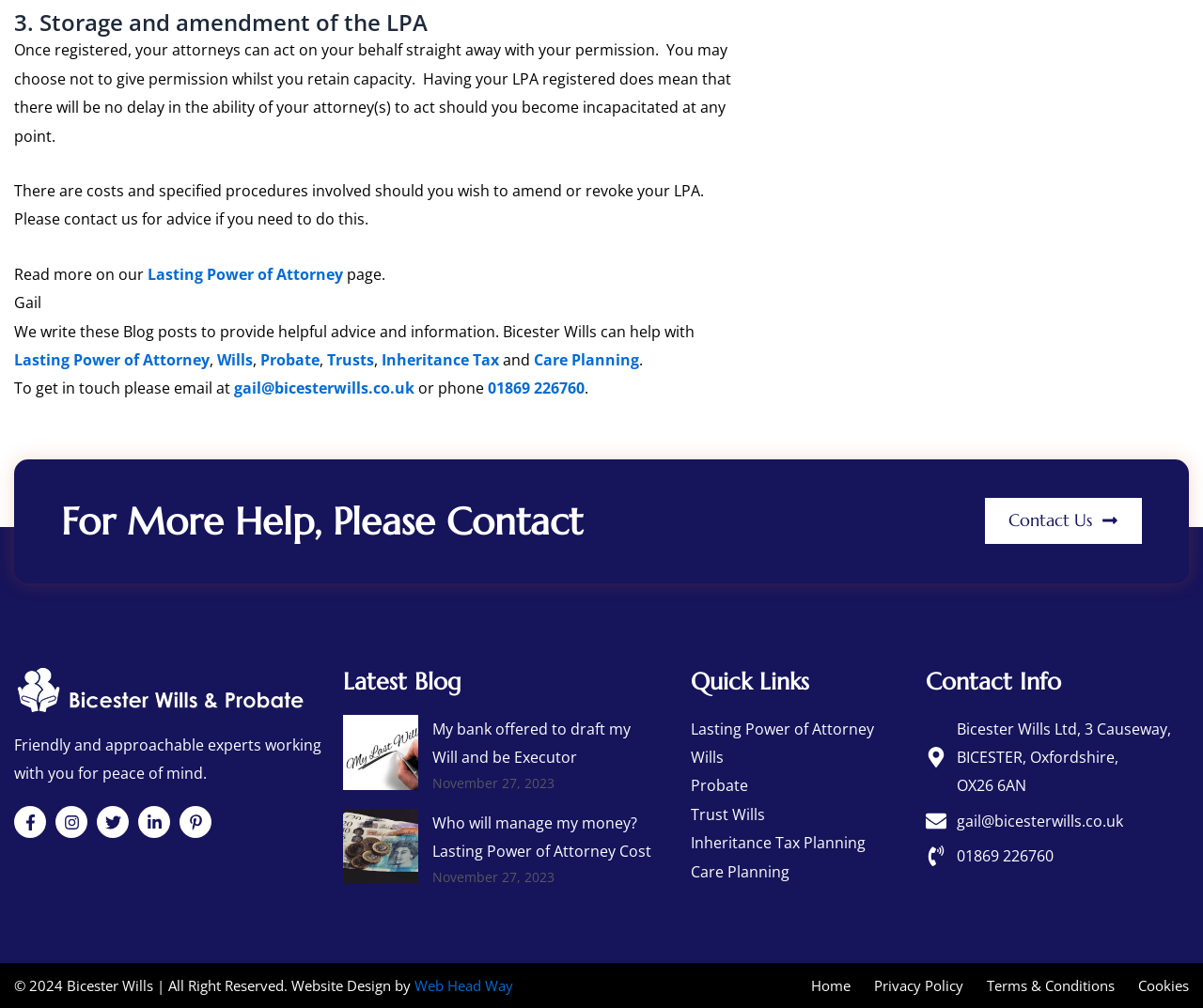Determine the bounding box coordinates of the UI element that matches the following description: "Care Planning". The coordinates should be four float numbers between 0 and 1 in the format [left, top, right, bottom].

[0.444, 0.347, 0.531, 0.367]